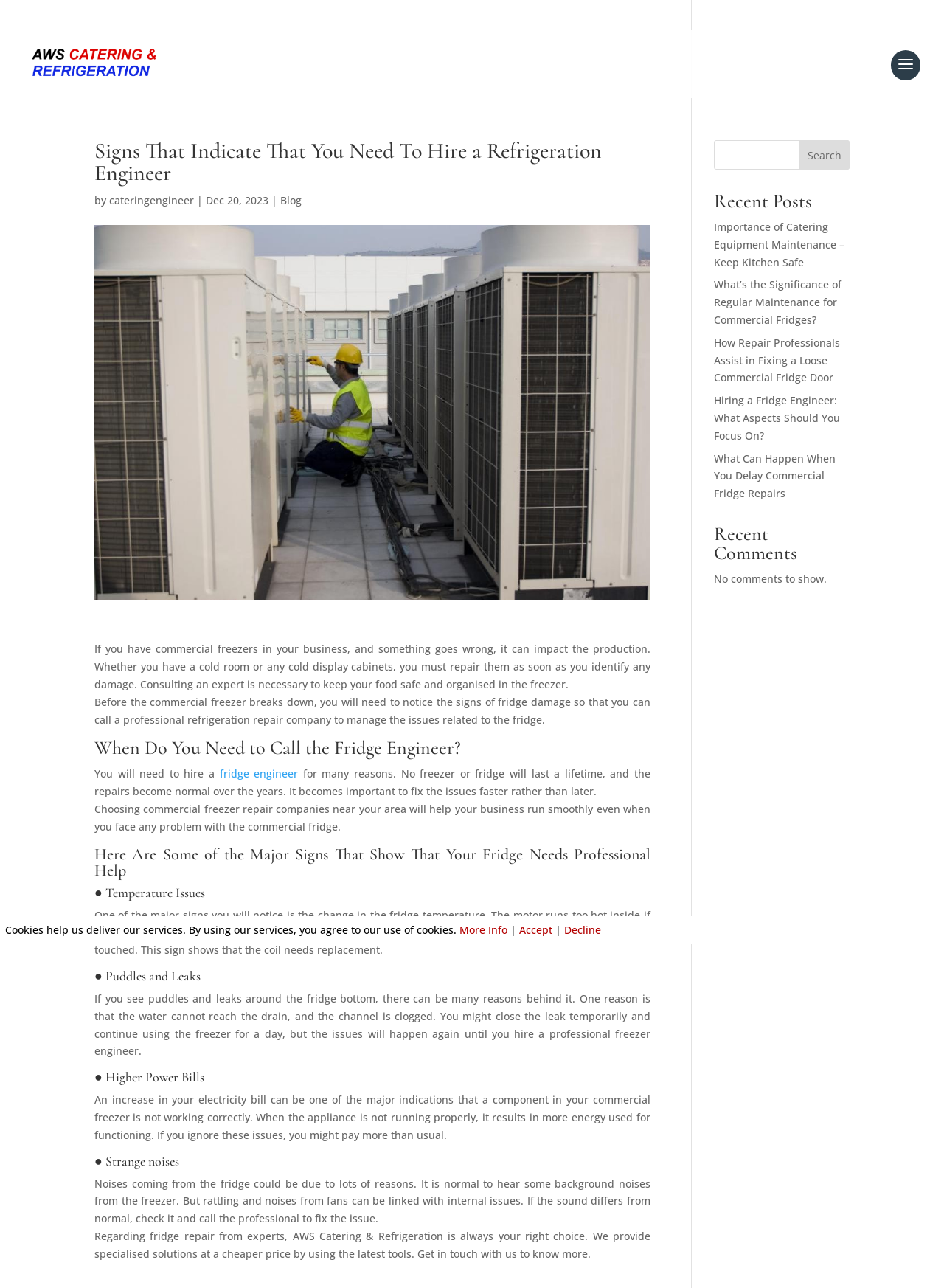Summarize the webpage comprehensively, mentioning all visible components.

This webpage is about signs that indicate the need to hire a refrigeration engineer. At the top, there is a link to a phone number "07708 700374" and a link to "AWS Catering & Refrigeration" with an accompanying image of the company's logo. Below this, there is a heading that repeats the title of the webpage, followed by a subheading with the author's name and date "Dec 20, 2023".

To the right of the title, there is a search bar with a search button. Below the title, there is an image related to refrigeration engineers. The main content of the webpage is divided into sections, each with a heading. The first section explains the importance of consulting an expert when there are issues with commercial freezers. The second section, "When Do You Need to Call the Fridge Engineer?", discusses the reasons for hiring a refrigeration engineer.

The third section, "Here Are Some of the Major Signs That Show That Your Fridge Needs Professional Help", lists several signs that indicate the need for professional help, including temperature issues, puddles and leaks, higher power bills, and strange noises. Each of these signs is explained in detail.

At the bottom of the webpage, there are sections for "Recent Posts" and "Recent Comments". The "Recent Posts" section lists several links to related articles, while the "Recent Comments" section indicates that there are no comments to show. Finally, there is a notice about cookies and links to "More Info", "Accept", and "Decline".